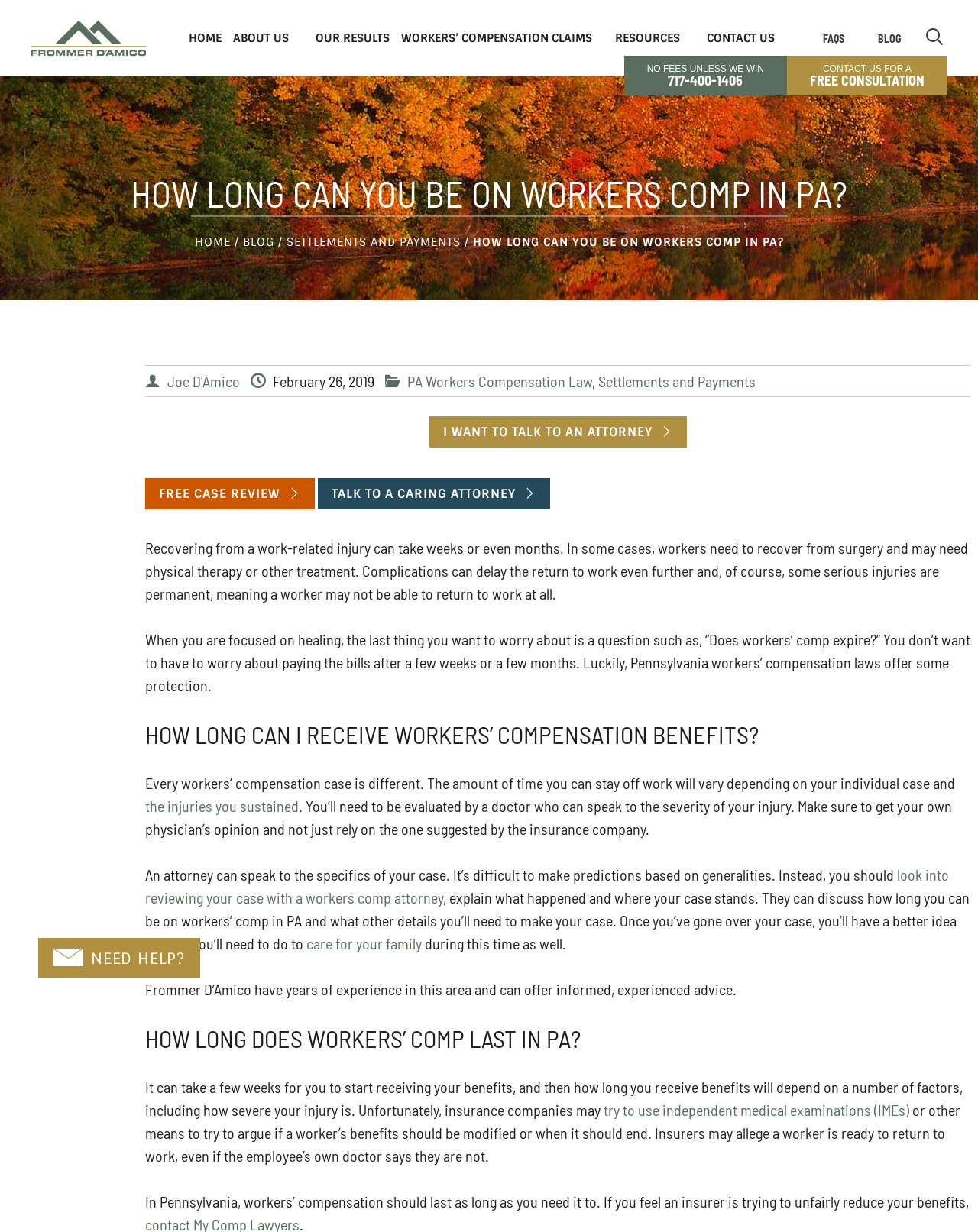What is the main topic of this webpage?
Please use the image to provide an in-depth answer to the question.

The webpage is focused on discussing workers' compensation benefits in Pennsylvania, specifically how long one can receive these benefits. The title of the webpage 'How Long Can I Receive Workers' Comp Benefits in PA?' and the content of the webpage, which explains the factors that affect the duration of workers' comp benefits, support this conclusion.